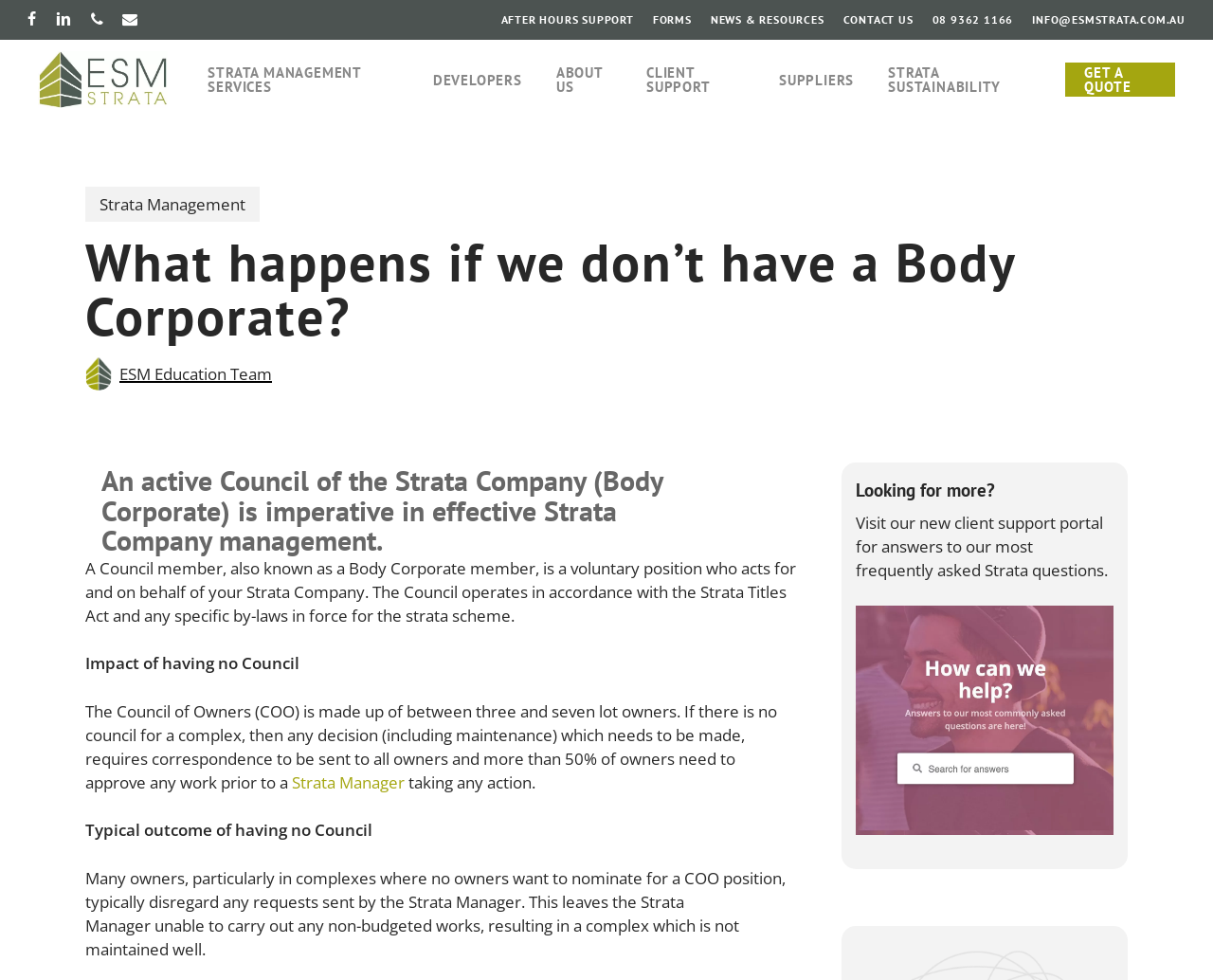Please give a short response to the question using one word or a phrase:
What is the typical outcome of having no Council?

Complex not maintained well